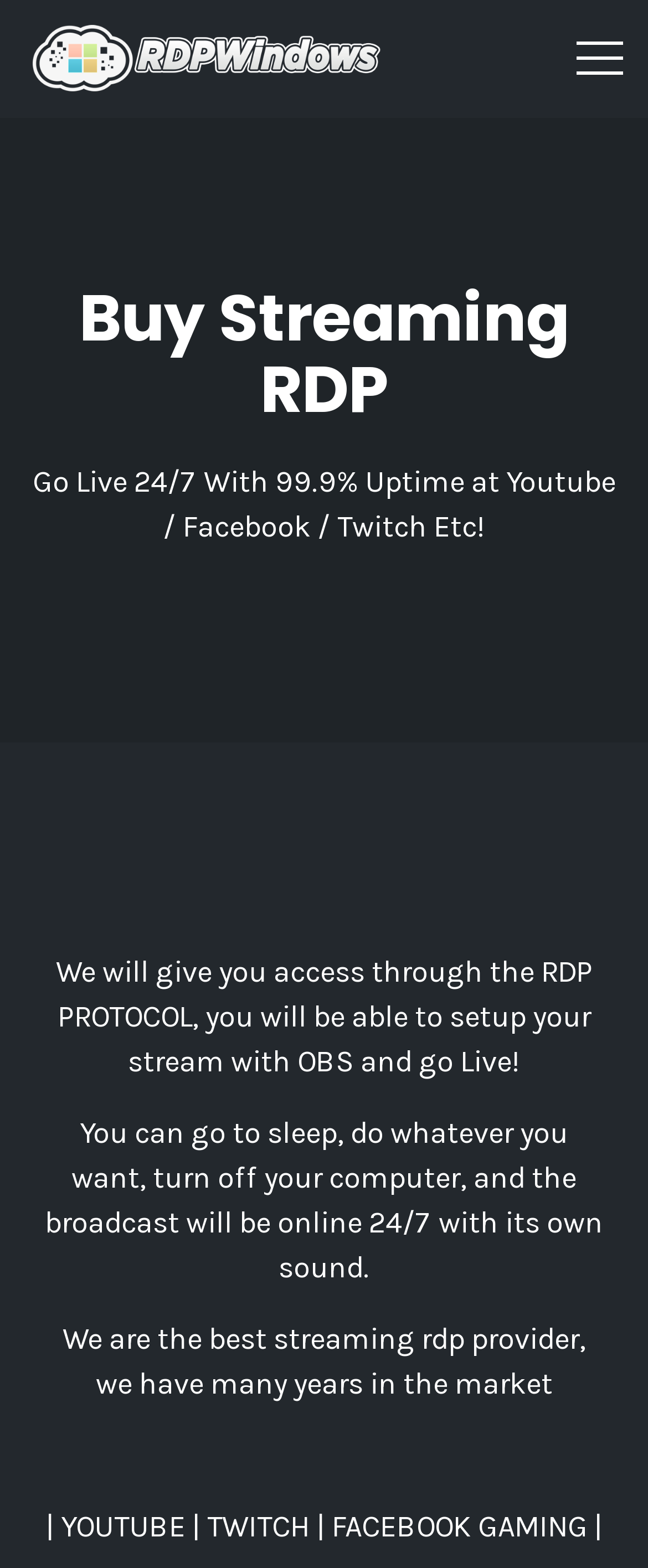What is the benefit of using this streaming service?
Look at the screenshot and respond with a single word or phrase.

24/7 broadcast